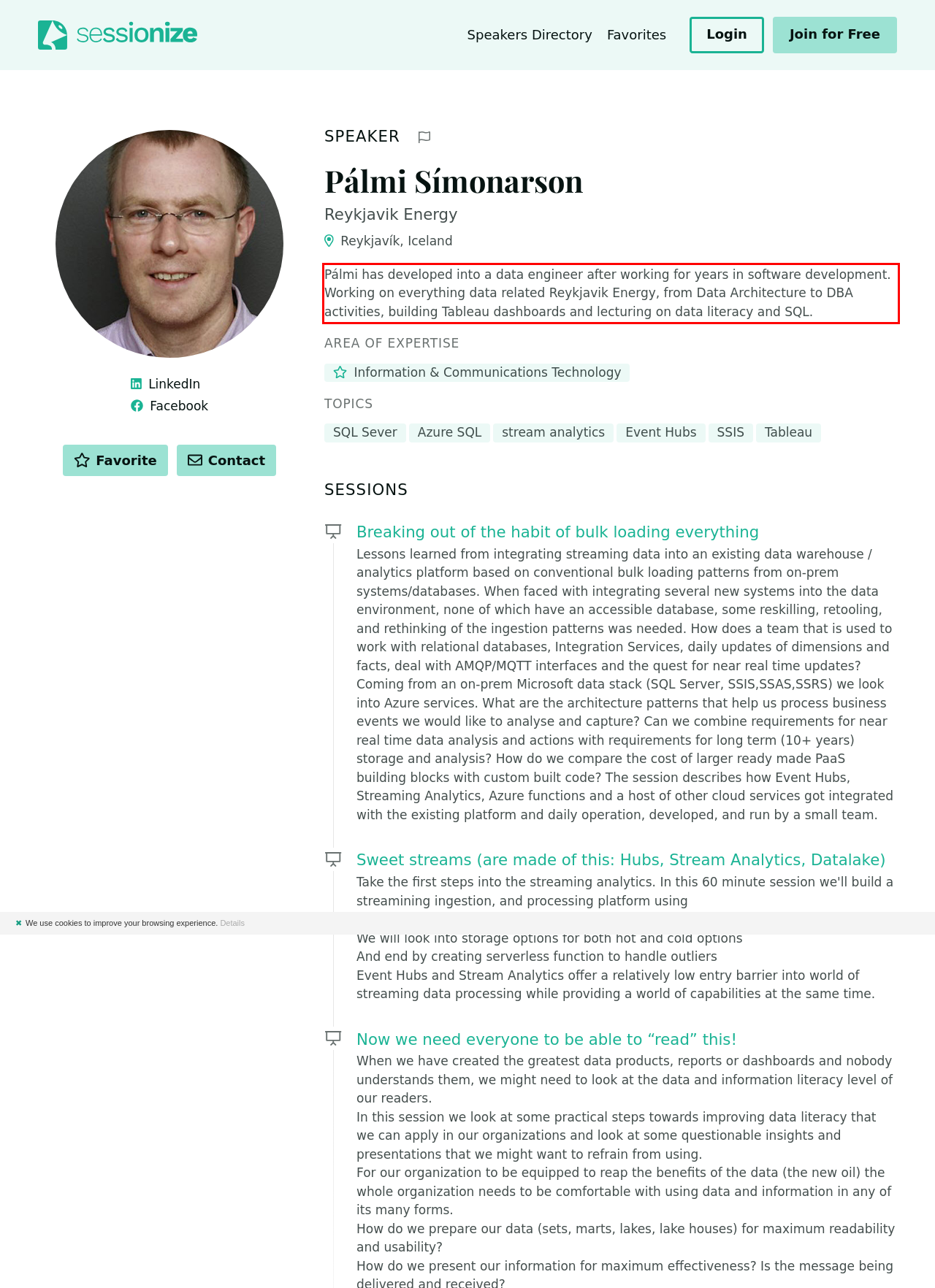From the given screenshot of a webpage, identify the red bounding box and extract the text content within it.

Pálmi has developed into a data engineer after working for years in software development. Working on everything data related Reykjavik Energy, from Data Architecture to DBA activities, building Tableau dashboards and lecturing on data literacy and SQL.